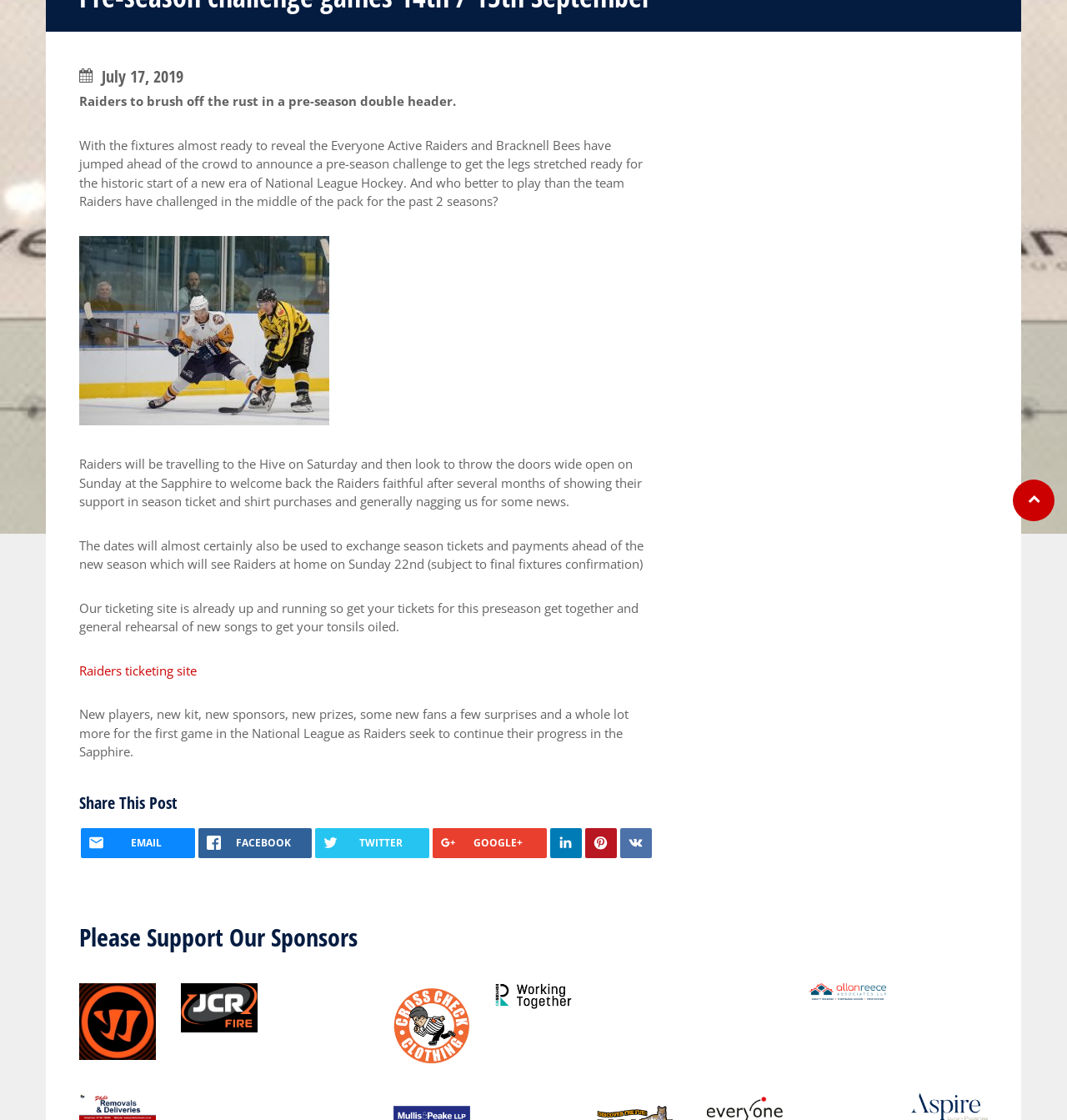Identify the bounding box coordinates for the UI element mentioned here: "Raiders ticketing site". Provide the coordinates as four float values between 0 and 1, i.e., [left, top, right, bottom].

[0.074, 0.591, 0.184, 0.606]